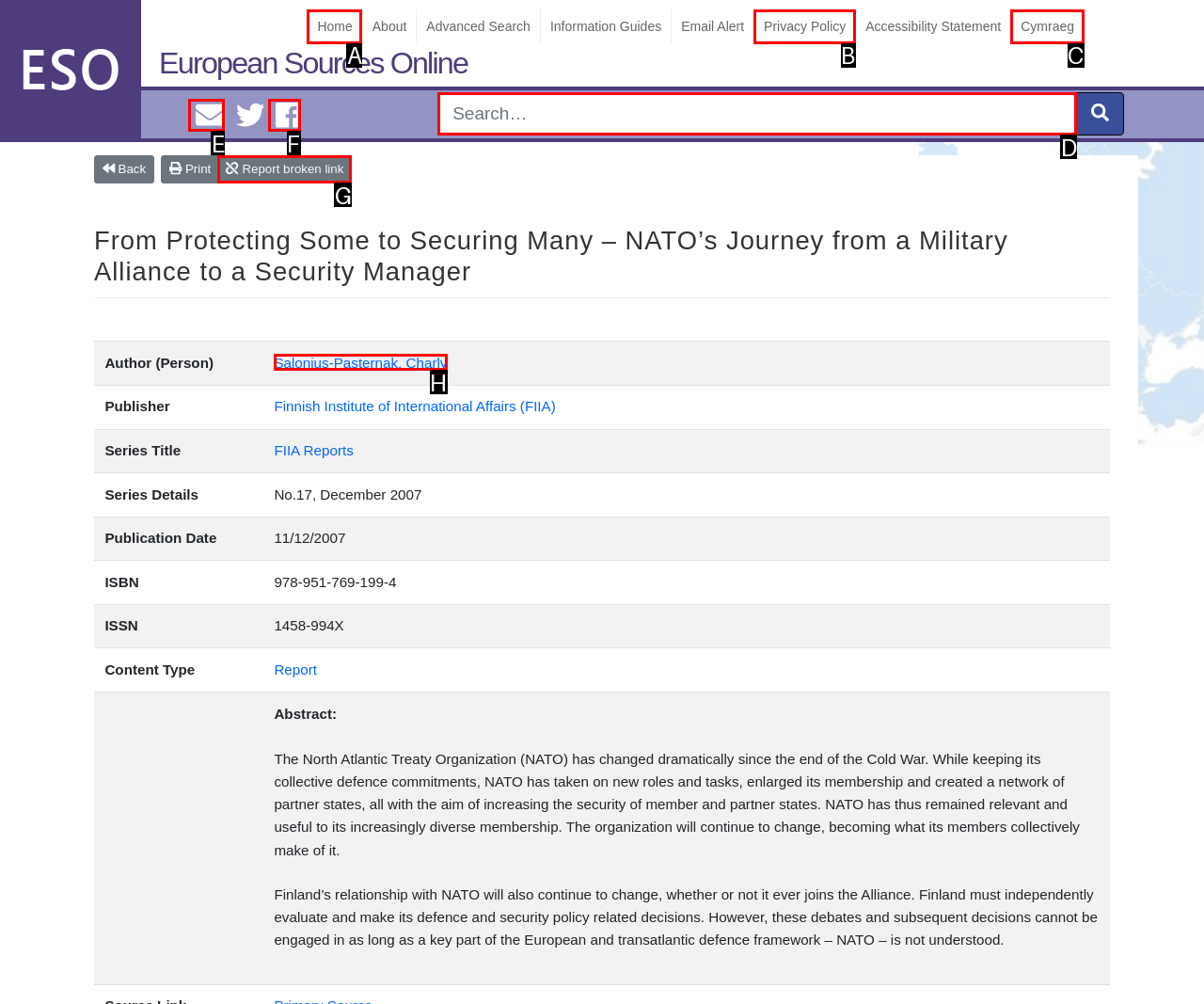Which lettered UI element aligns with this description: Report broken link
Provide your answer using the letter from the available choices.

G